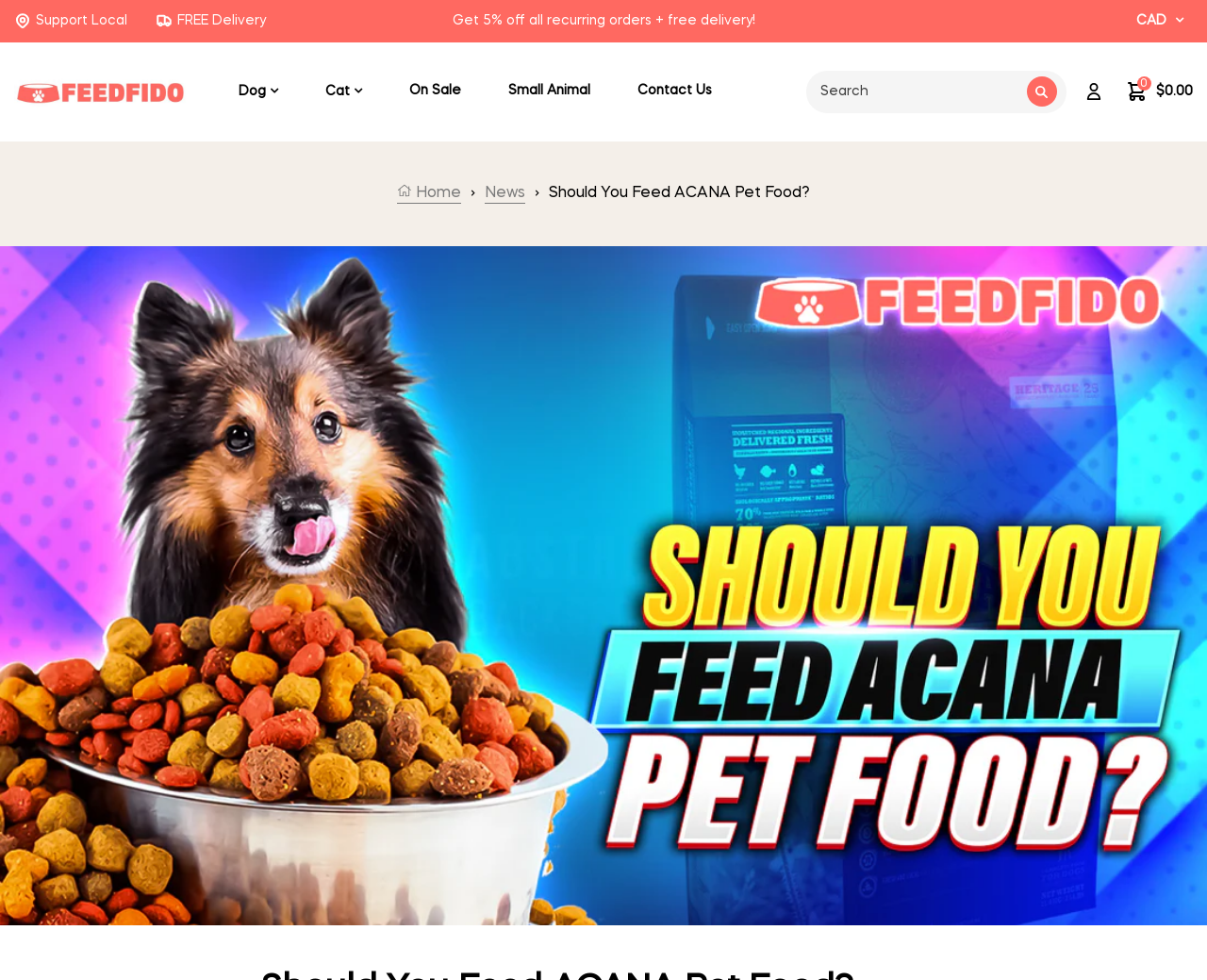Kindly determine the bounding box coordinates of the area that needs to be clicked to fulfill this instruction: "Select CAD currency".

[0.941, 0.014, 0.966, 0.028]